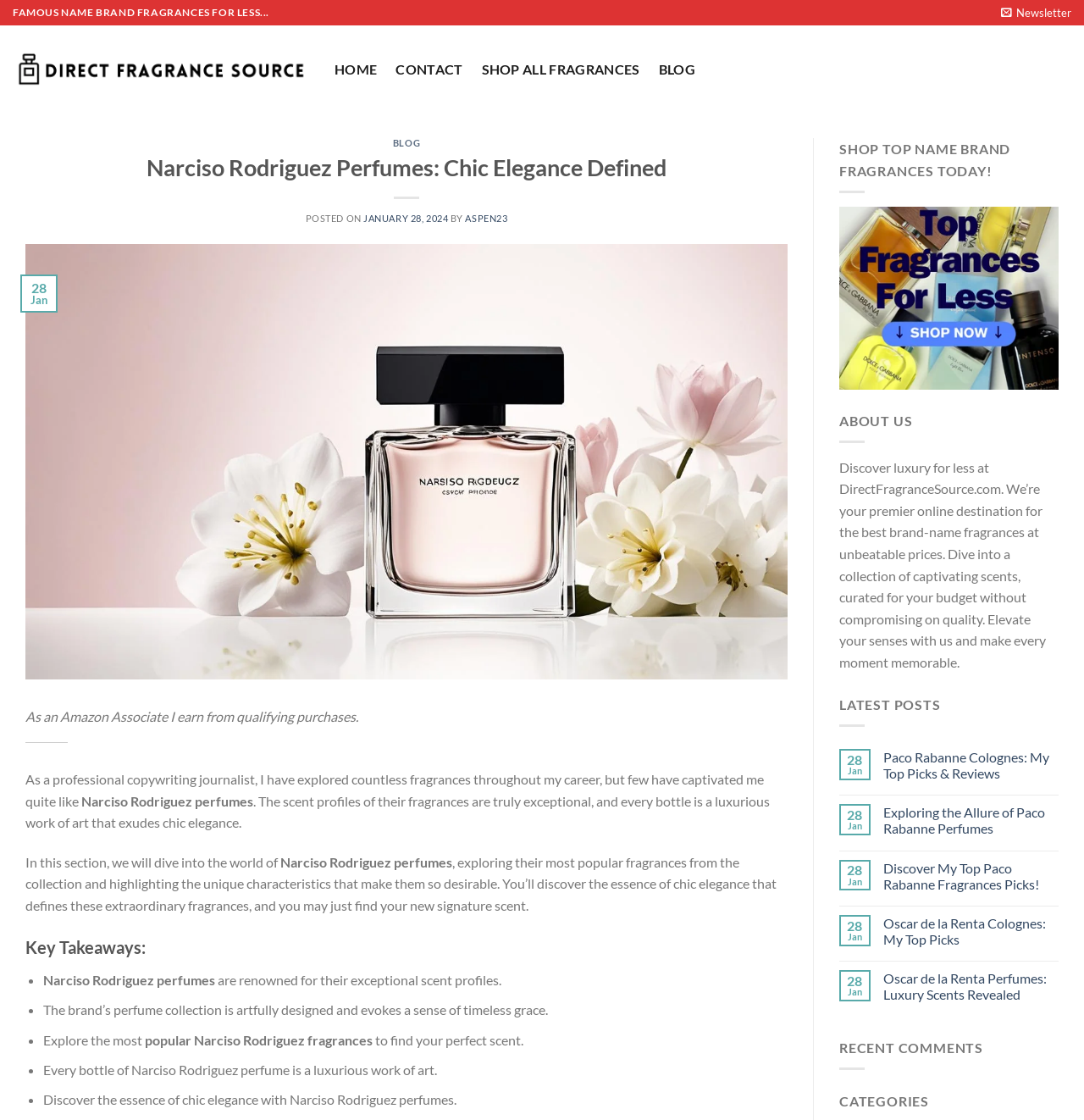What is the topic of the blog post section?
Use the image to answer the question with a single word or phrase.

Perfumes